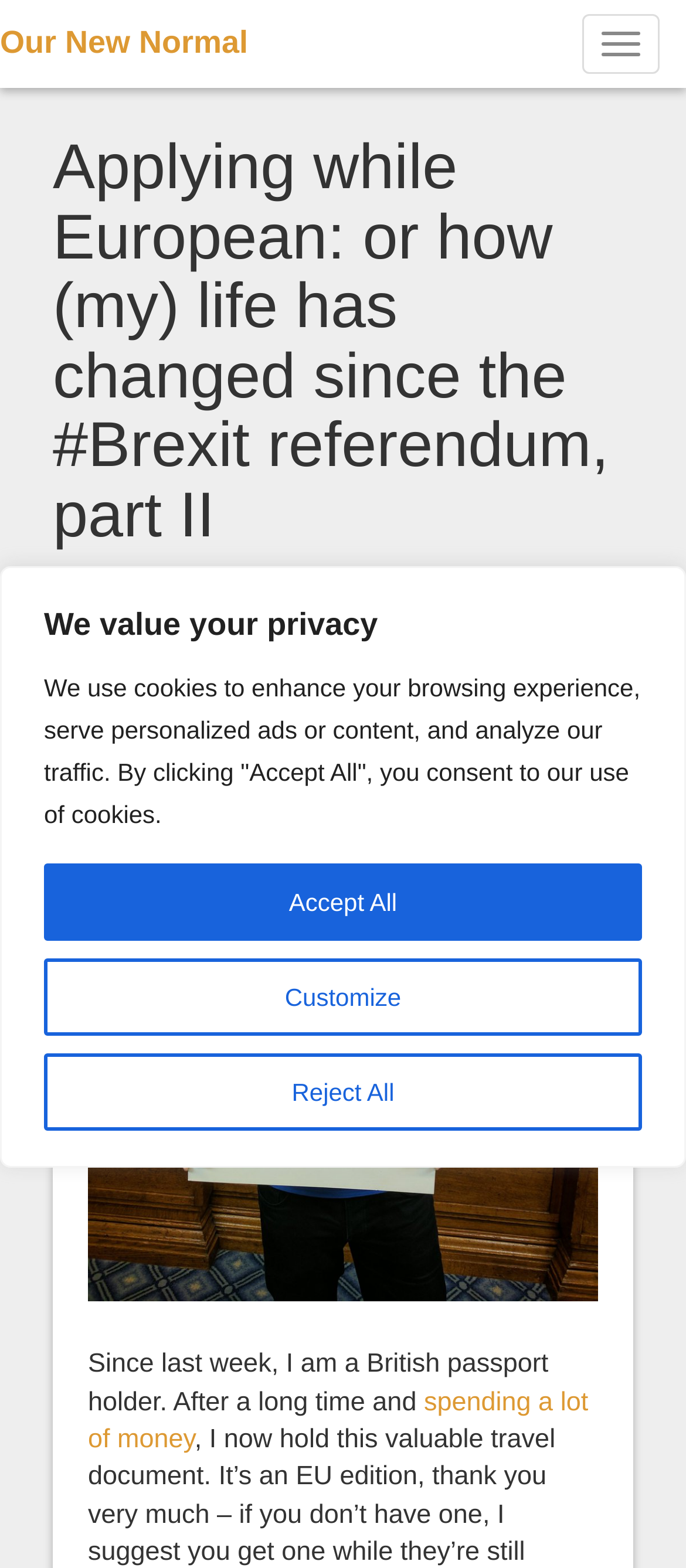Given the element description Customize, identify the bounding box coordinates for the UI element on the webpage screenshot. The format should be (top-left x, top-left y, bottom-right x, bottom-right y), with values between 0 and 1.

[0.064, 0.611, 0.936, 0.661]